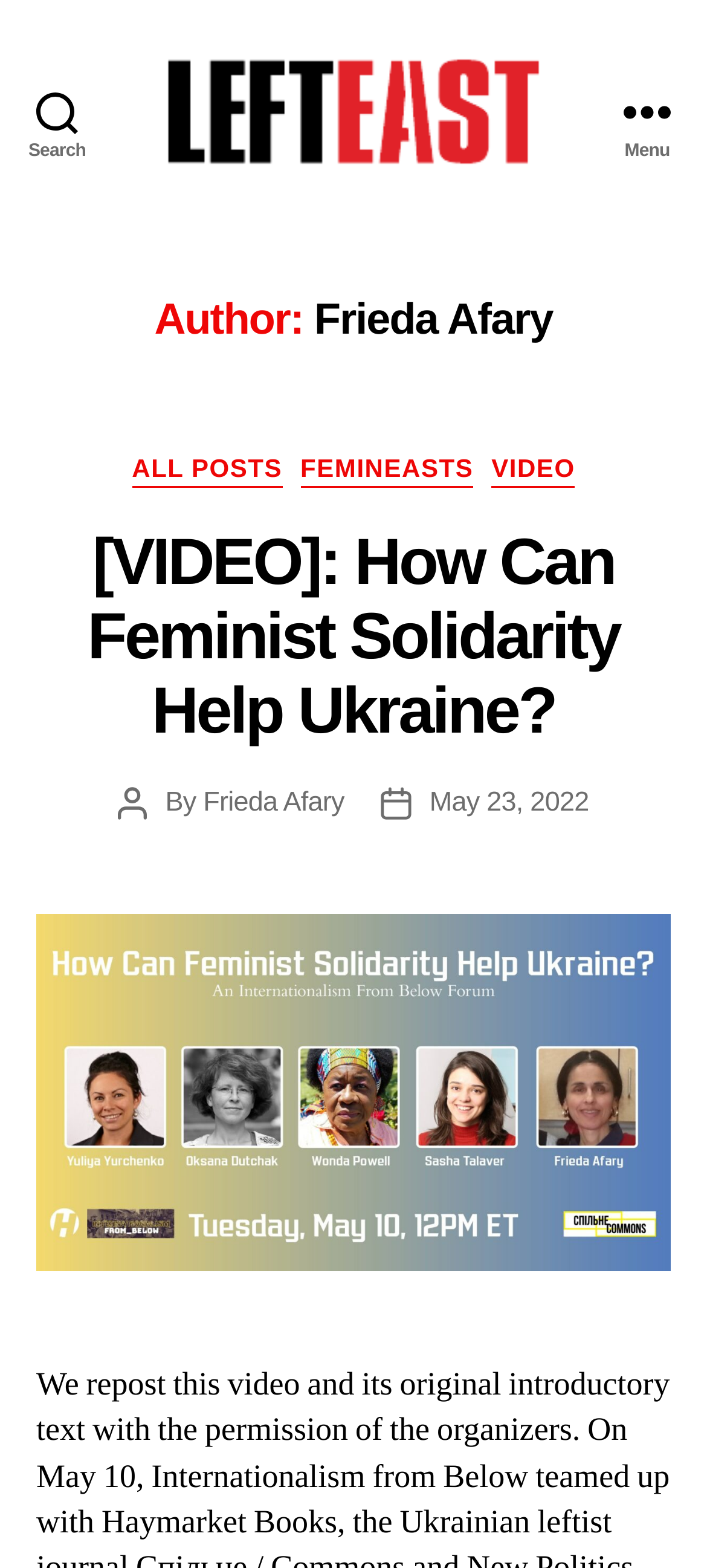Please find the bounding box coordinates of the element that must be clicked to perform the given instruction: "Go to DIKO GRAPHICS website". The coordinates should be four float numbers from 0 to 1, i.e., [left, top, right, bottom].

None